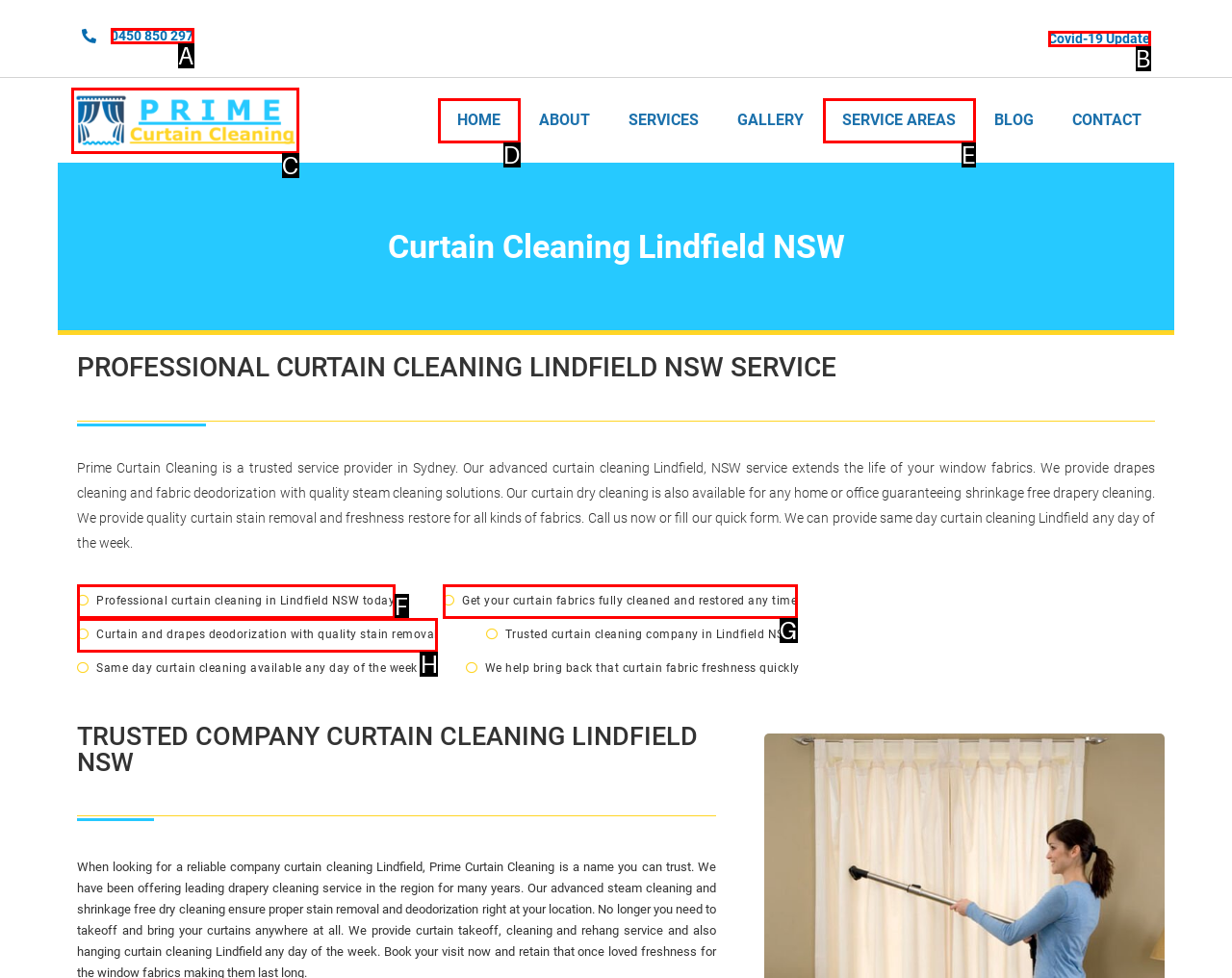From the given choices, identify the element that matches: Covid-19 Update
Answer with the letter of the selected option.

B